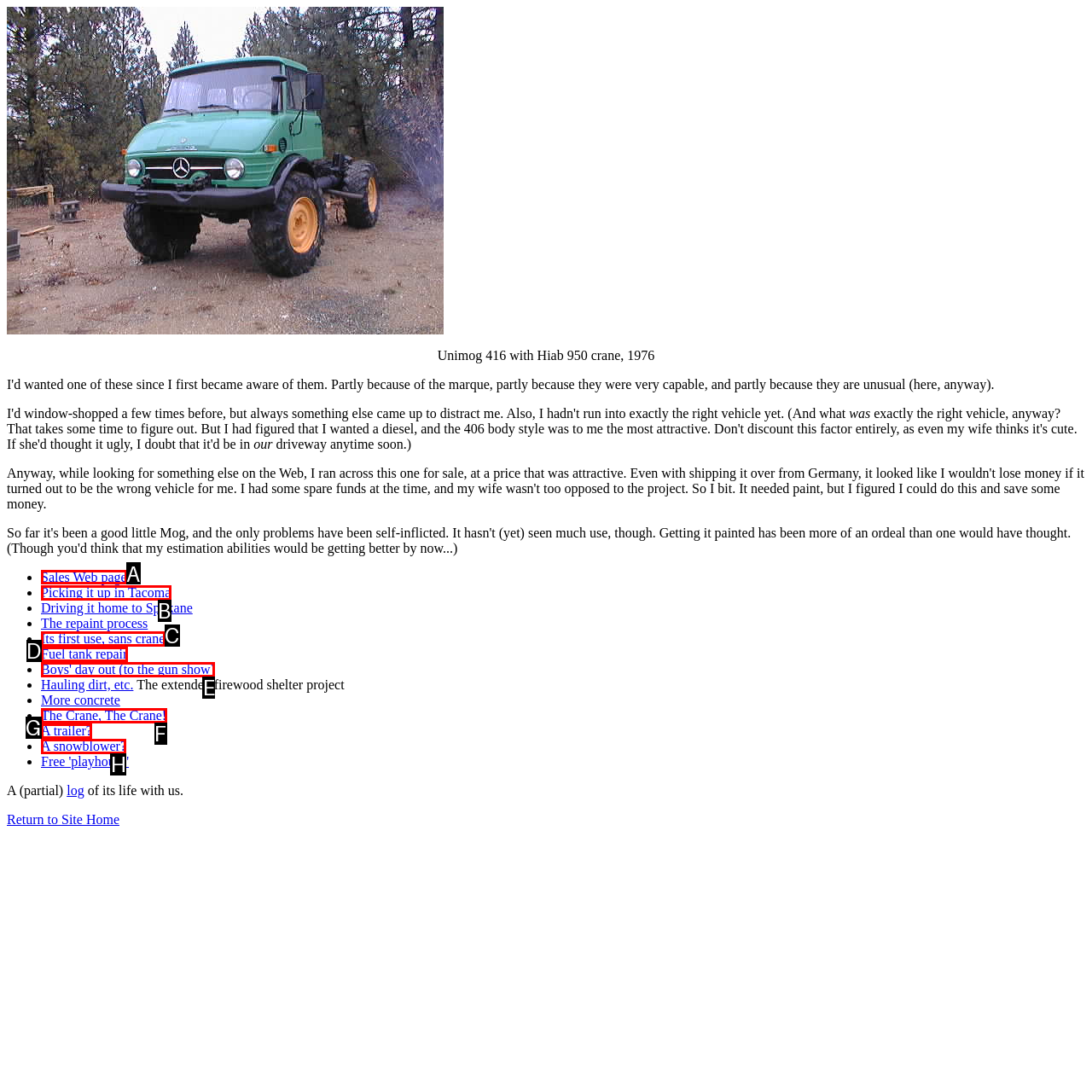To achieve the task: View Sales Web page, indicate the letter of the correct choice from the provided options.

A